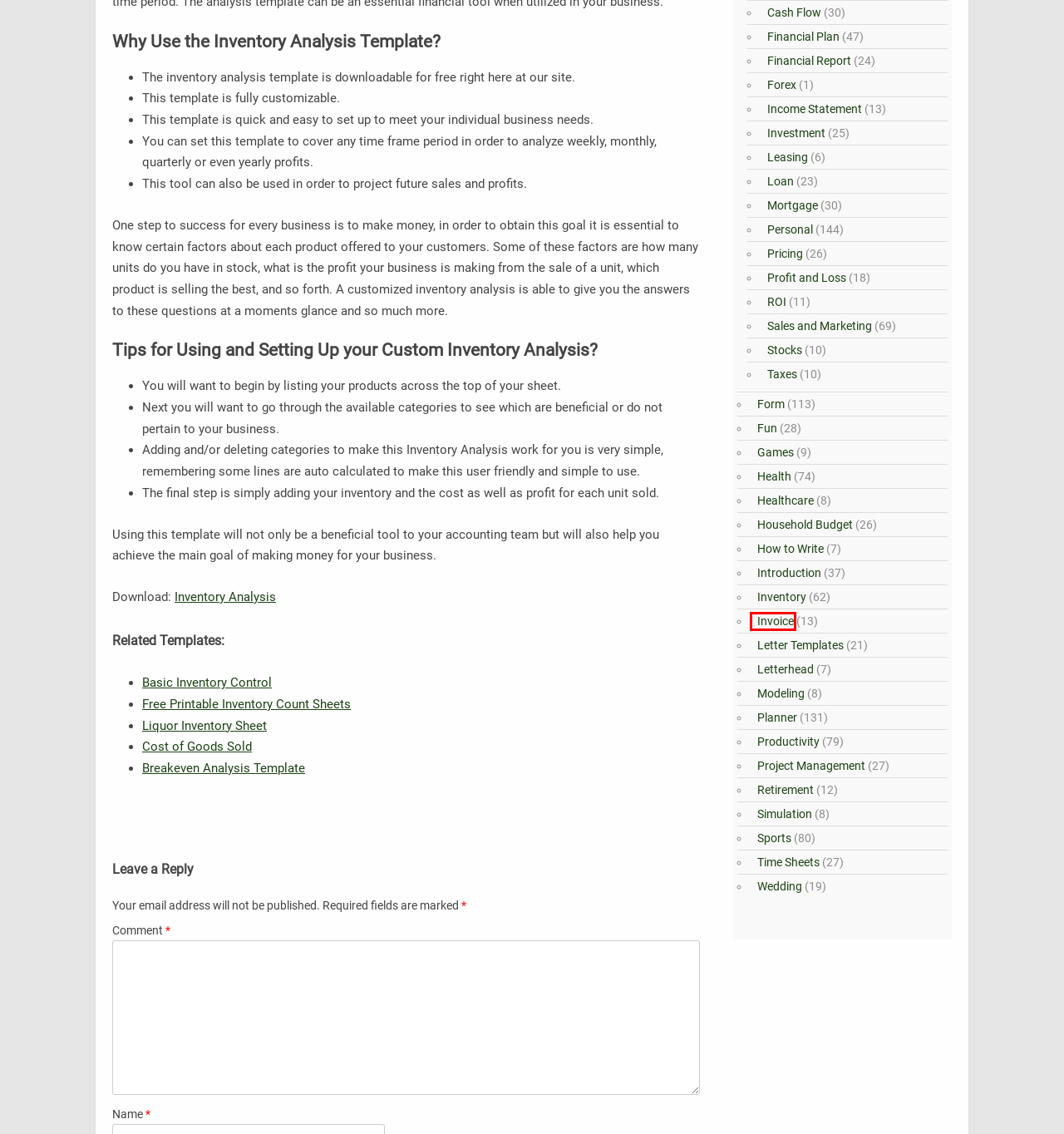Observe the screenshot of a webpage with a red bounding box highlighting an element. Choose the webpage description that accurately reflects the new page after the element within the bounding box is clicked. Here are the candidates:
A. Cost of Goods Sold Template and Worksheet
B. Invoice Spreadsheet | Blank Invoice
C. Stocks | Stock Spreadsheet
D. Basic Inventory Control Spreadsheet Template Free
E. Retirement Spreadsheet | Retirement Planning
F. Sales and Marketing | Sales and Marketing Plan
G. Breakeven Analysis Template | Breakeven Analysis
H. Tax Calculators | Tax Spreadsheet

B